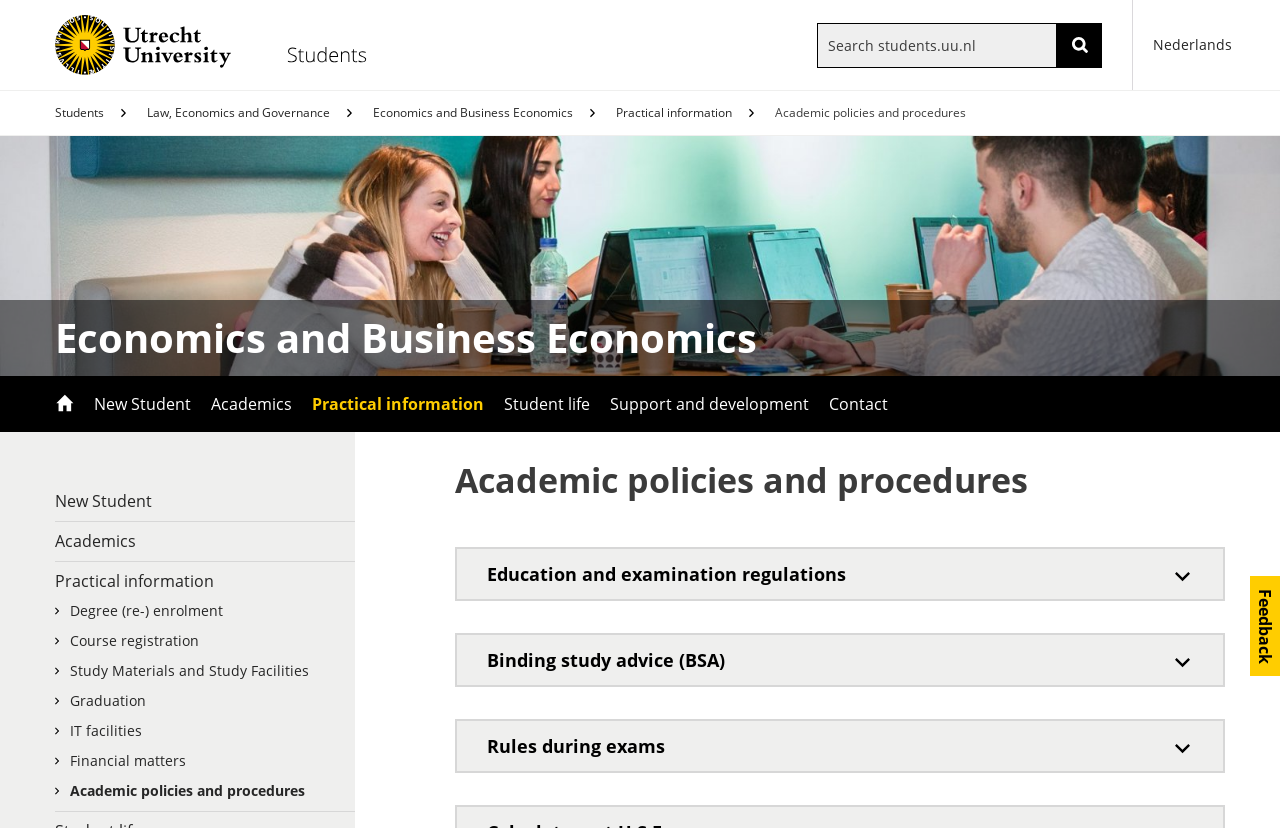Use a single word or phrase to respond to the question:
What is the name of the university?

Students UU